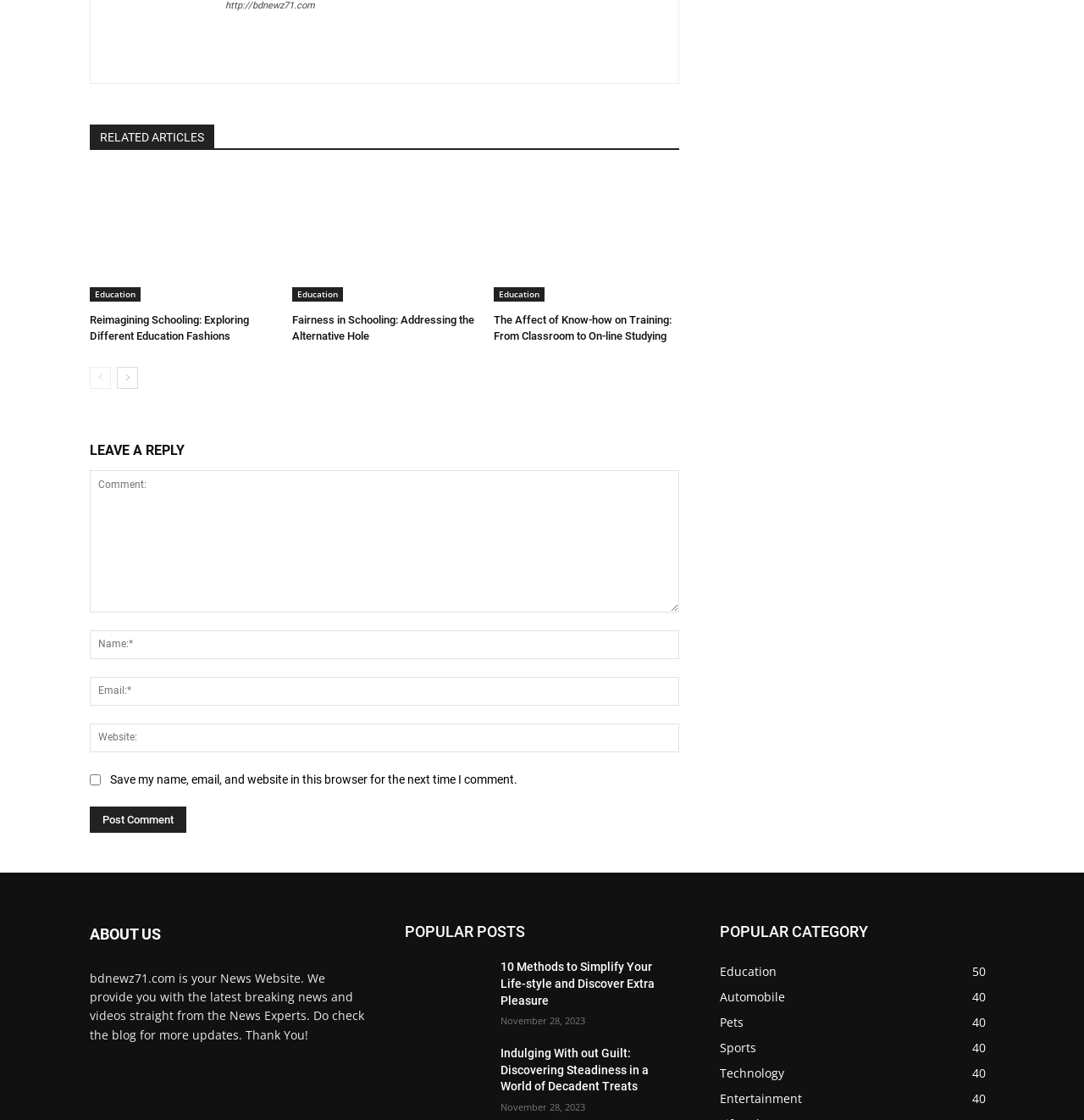Respond with a single word or phrase:
How many categories are listed under 'POPULAR CATEGORY'?

6